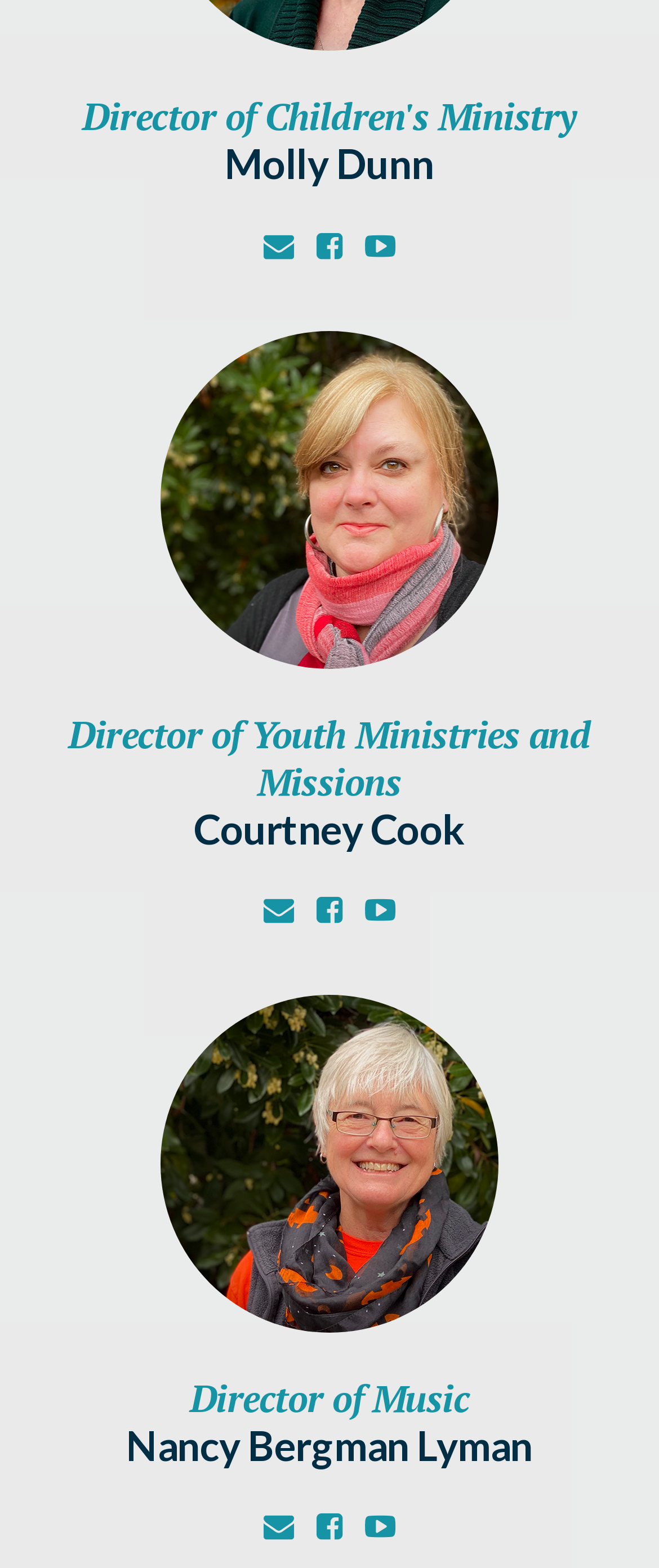How many social media links are below each staff member's information?
Look at the image and respond with a single word or a short phrase.

3